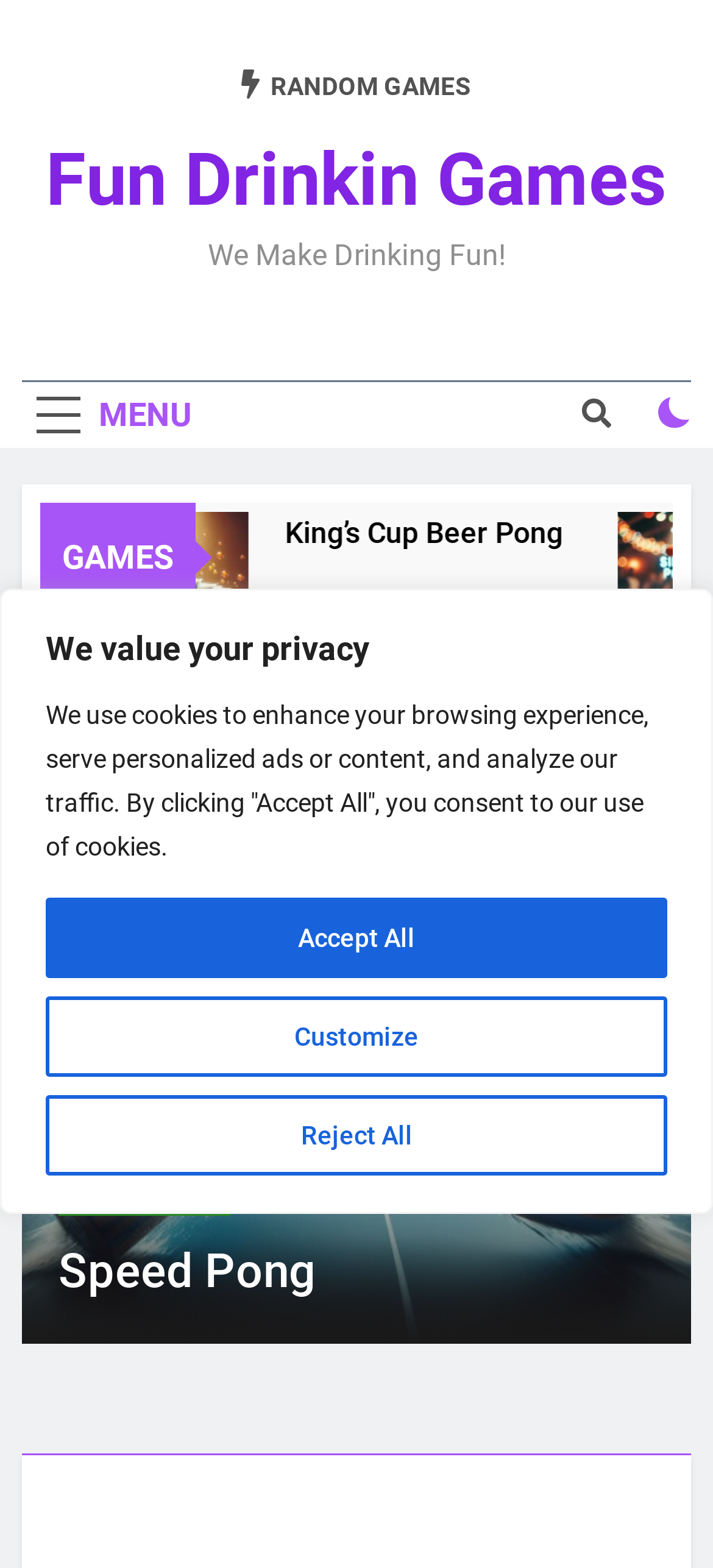Please identify the bounding box coordinates of the area that needs to be clicked to fulfill the following instruction: "Go to King’s Cup Beer Pong."

[0.146, 0.329, 0.536, 0.351]